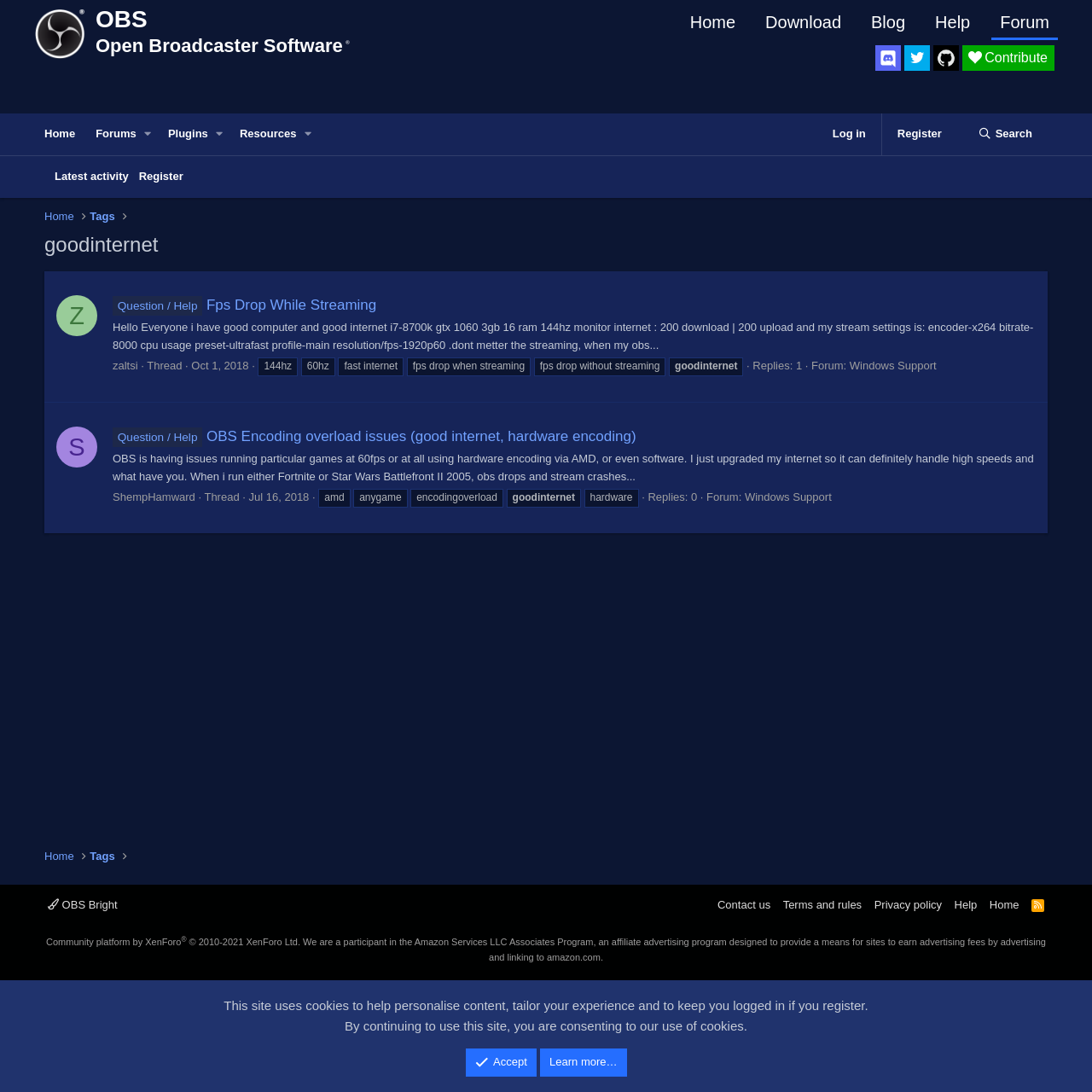Locate the bounding box of the UI element described in the following text: "Tags".

[0.082, 0.776, 0.105, 0.792]